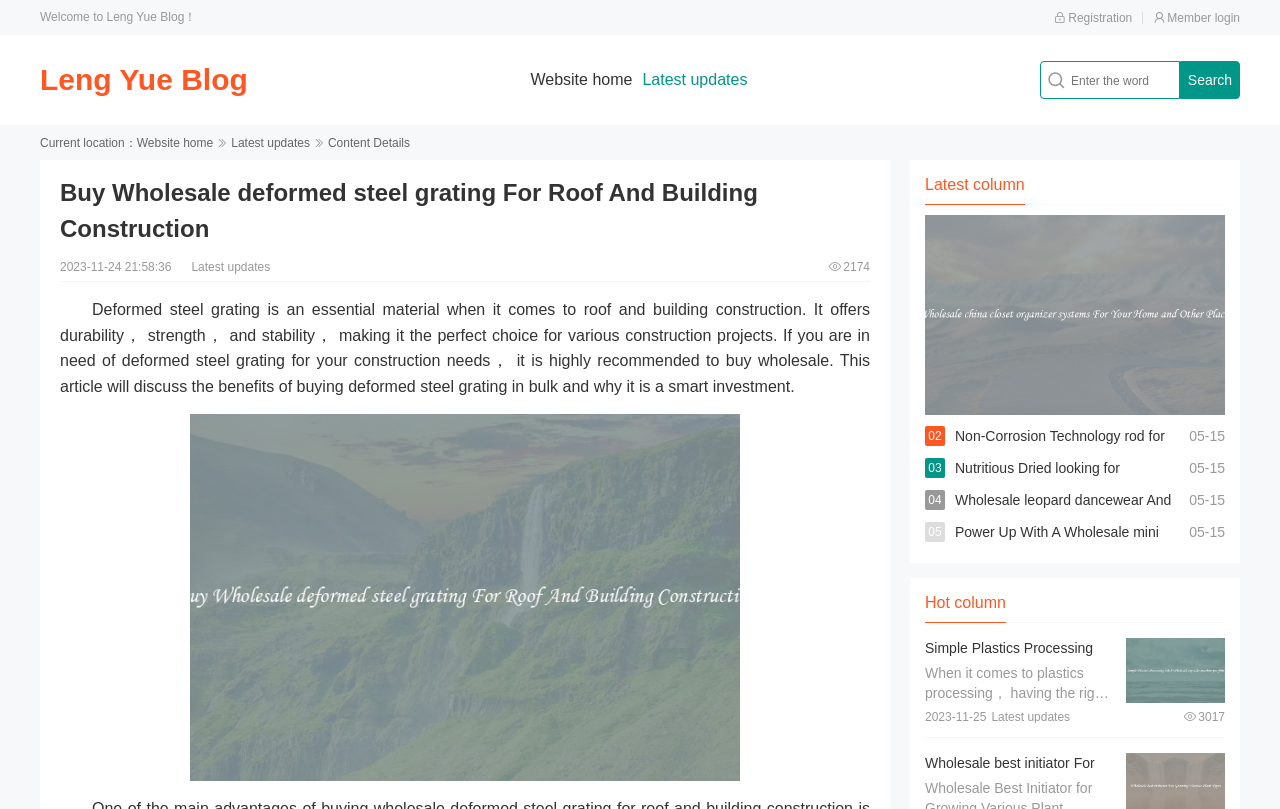Please pinpoint the bounding box coordinates for the region I should click to adhere to this instruction: "View details of the Non-Corrosion Technology rod".

[0.723, 0.266, 0.957, 0.513]